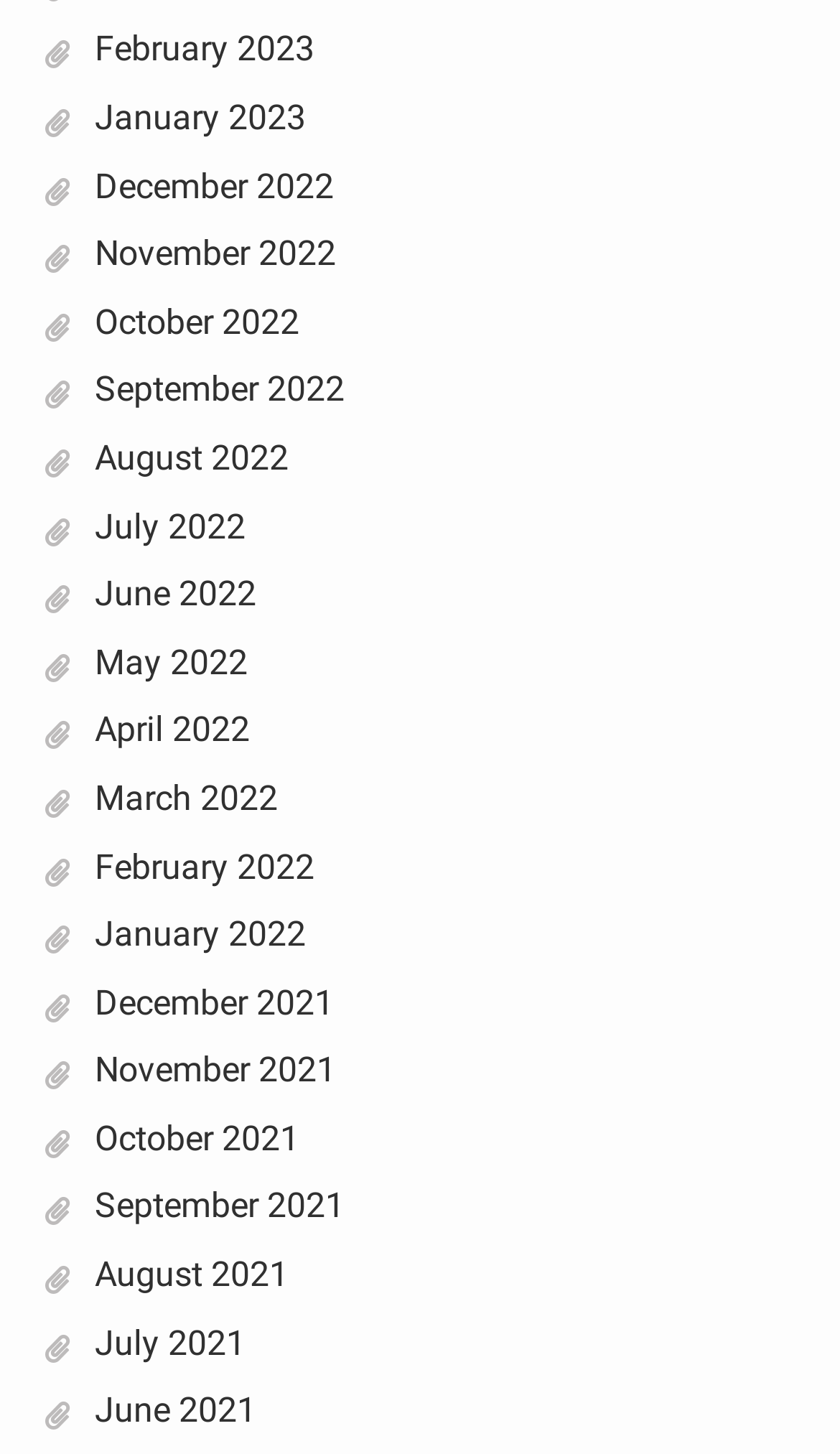What is the earliest month listed?
Using the image, provide a concise answer in one word or a short phrase.

December 2021